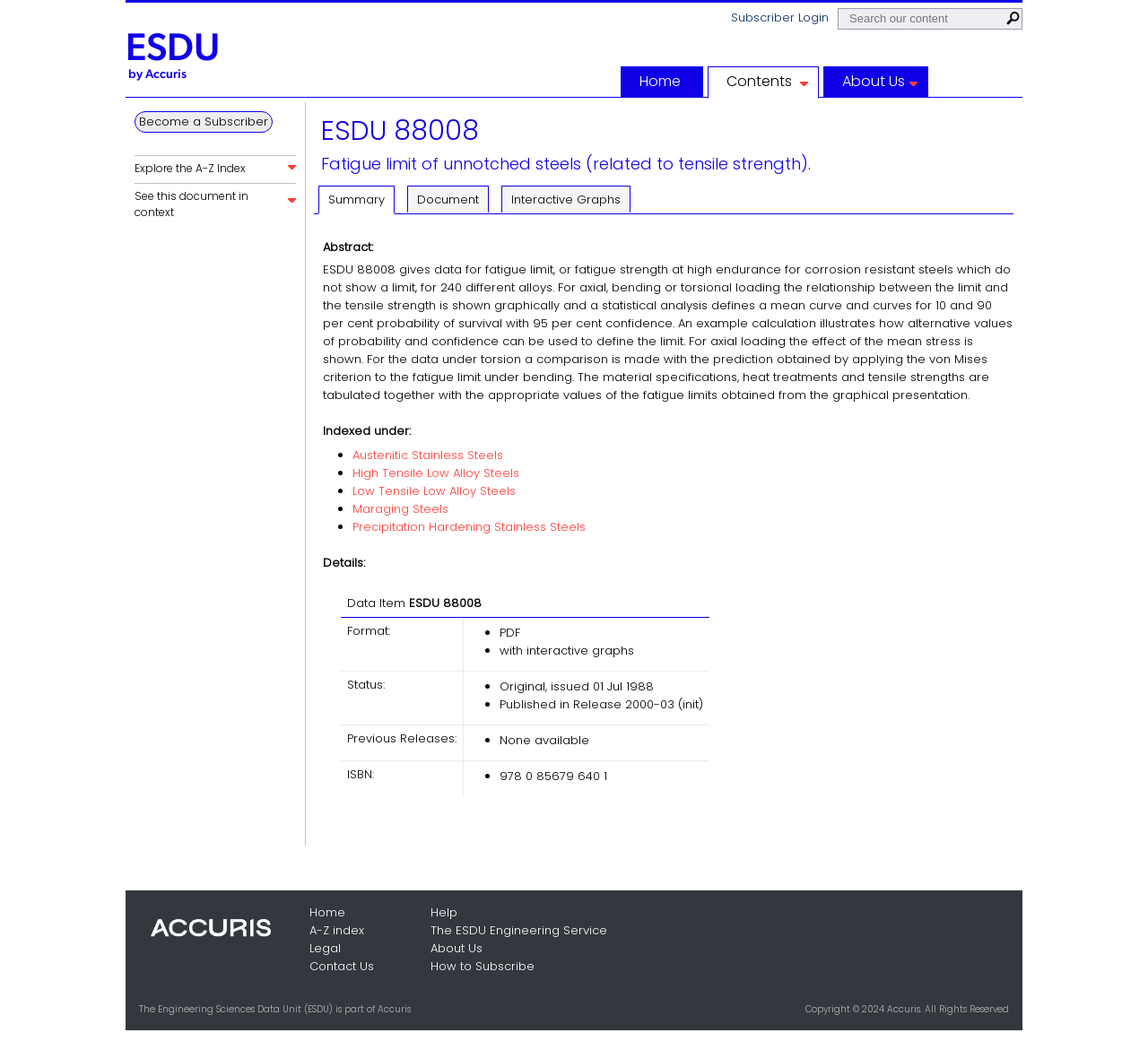Provide a brief response to the question using a single word or phrase: 
What is the ISBN of the document?

978 0 85679 640 1